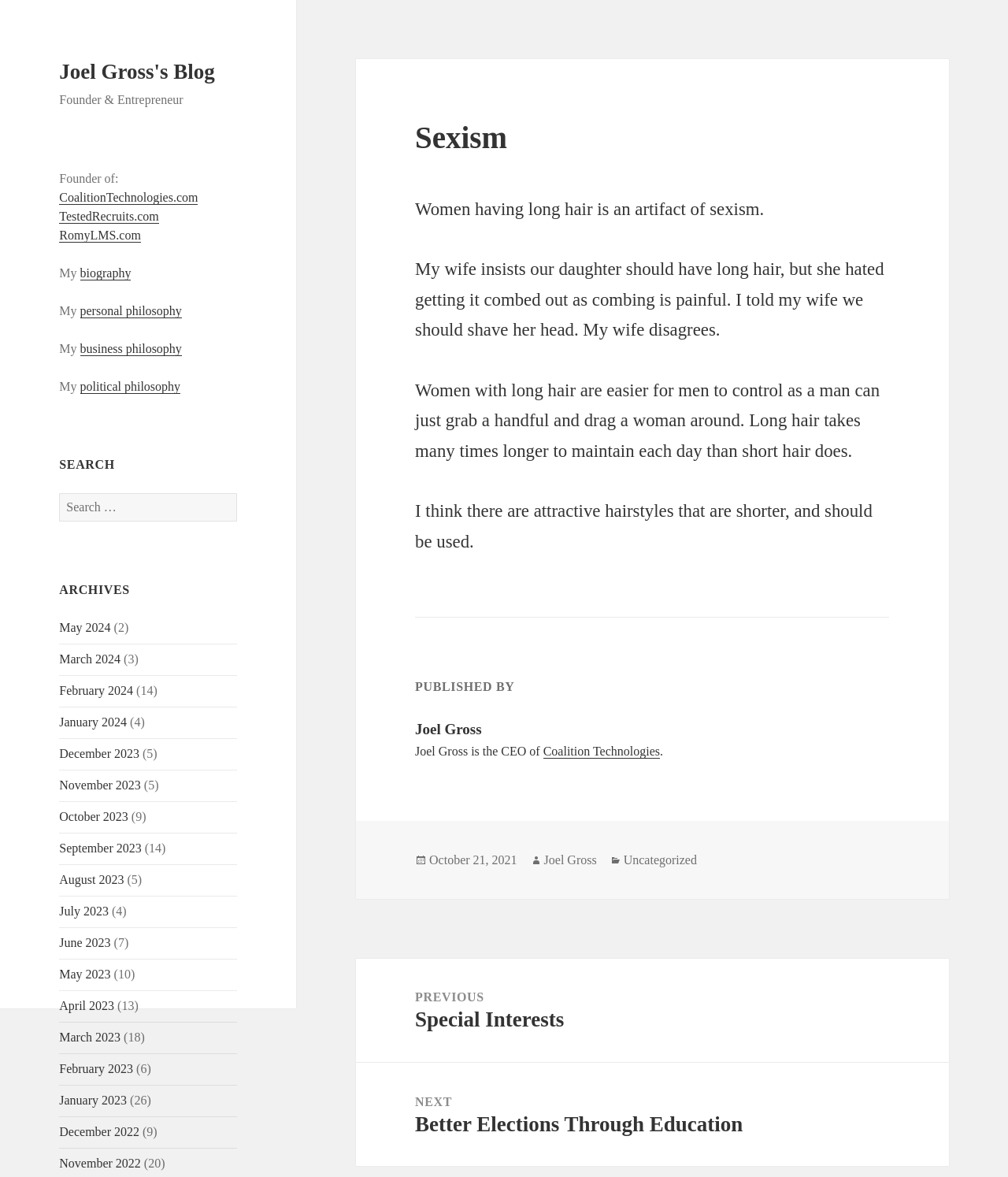Please give the bounding box coordinates of the area that should be clicked to fulfill the following instruction: "Learn about the author". The coordinates should be in the format of four float numbers from 0 to 1, i.e., [left, top, right, bottom].

[0.54, 0.725, 0.592, 0.737]